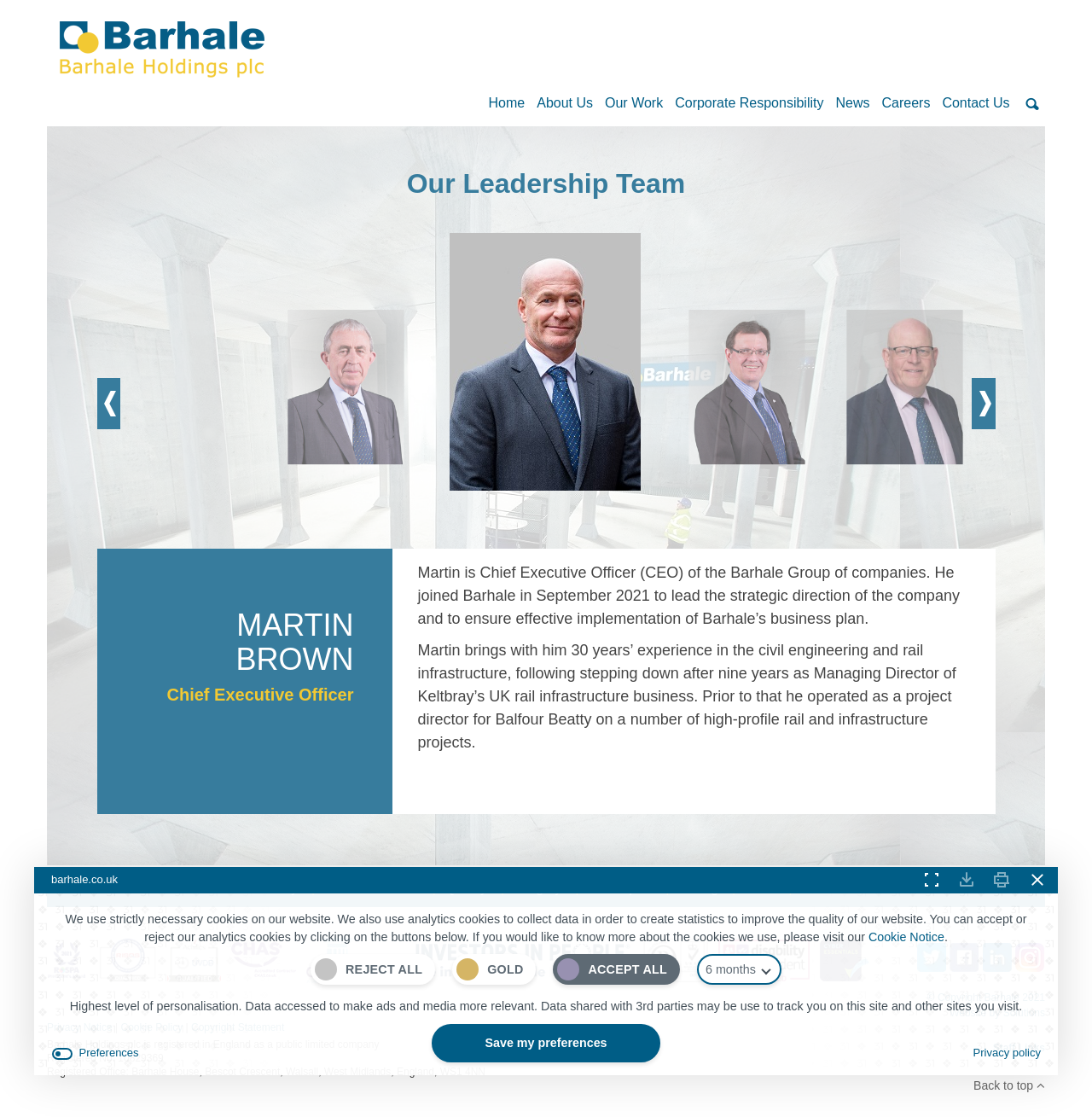Create a detailed narrative of the webpage’s visual and textual elements.

The webpage is about Barhale, a company that provides engineered solutions. At the top of the page, there is a navigation menu with links to various sections of the website, including "Home", "About Us", "Our Work", "Corporate Responsibility", "News", "Careers", and "Contact Us". 

Below the navigation menu, there is a heading that reads "Our Leadership Team". This section features images and brief descriptions of the company's leadership team, including the Chairman, Chief Executive Officer, Executive Director, and Chief Financial Officer. 

To the right of the leadership team section, there are several links to other pages on the website, including "Safety", "Communication", "Quality", "Integrity", "Team", "Spirit", "Caring", and "Trust". 

At the bottom of the page, there is a section with links to the company's privacy notice, cookie policy, and copyright statement. There is also a statement about the company's registration and registered office. 

On the right side of the page, there is a section with links to social media platforms and a link to the company's staff links. There is also a "Back to top" button. 

The page also features a modal dialog box that informs users about the company's use of cookies and provides options to accept or reject analytics cookies. The dialog box includes a link to the company's cookie notice and buttons to expand or close the dialog box.